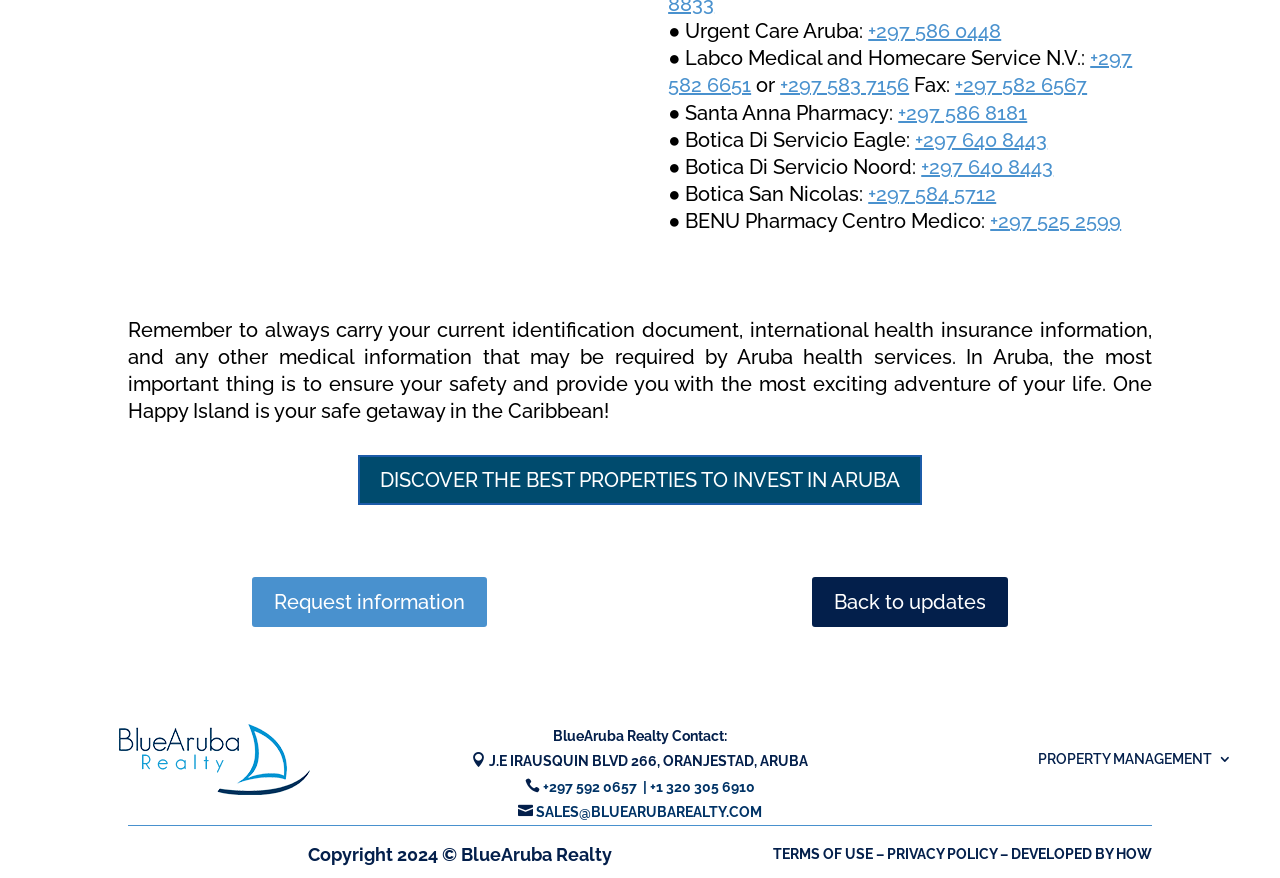Determine the bounding box coordinates for the UI element described. Format the coordinates as (top-left x, top-left y, bottom-right x, bottom-right y) and ensure all values are between 0 and 1. Element description: HOW

[0.872, 0.964, 0.9, 0.982]